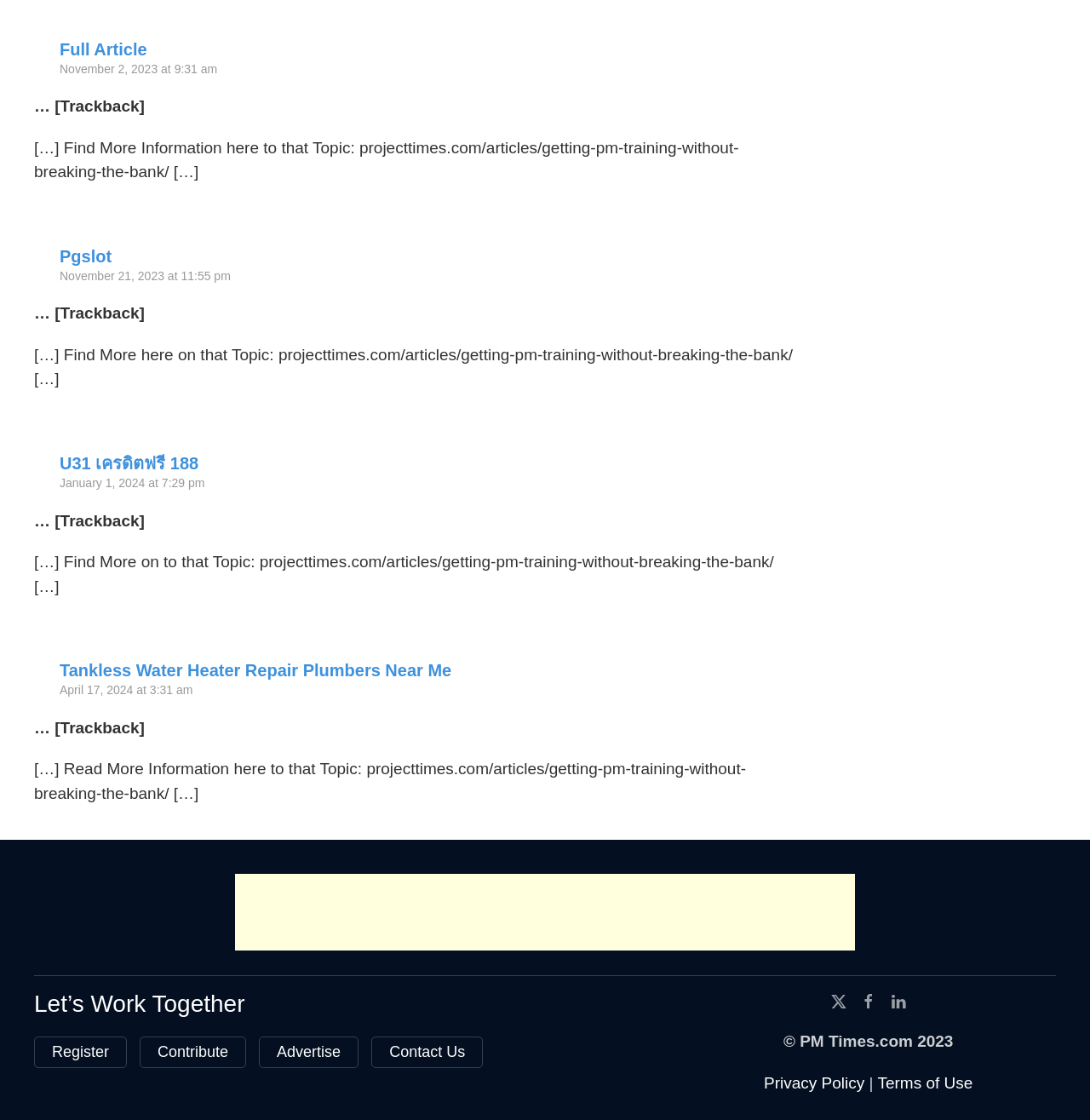How many links are there in the footer section? Based on the image, give a response in one word or a short phrase.

5